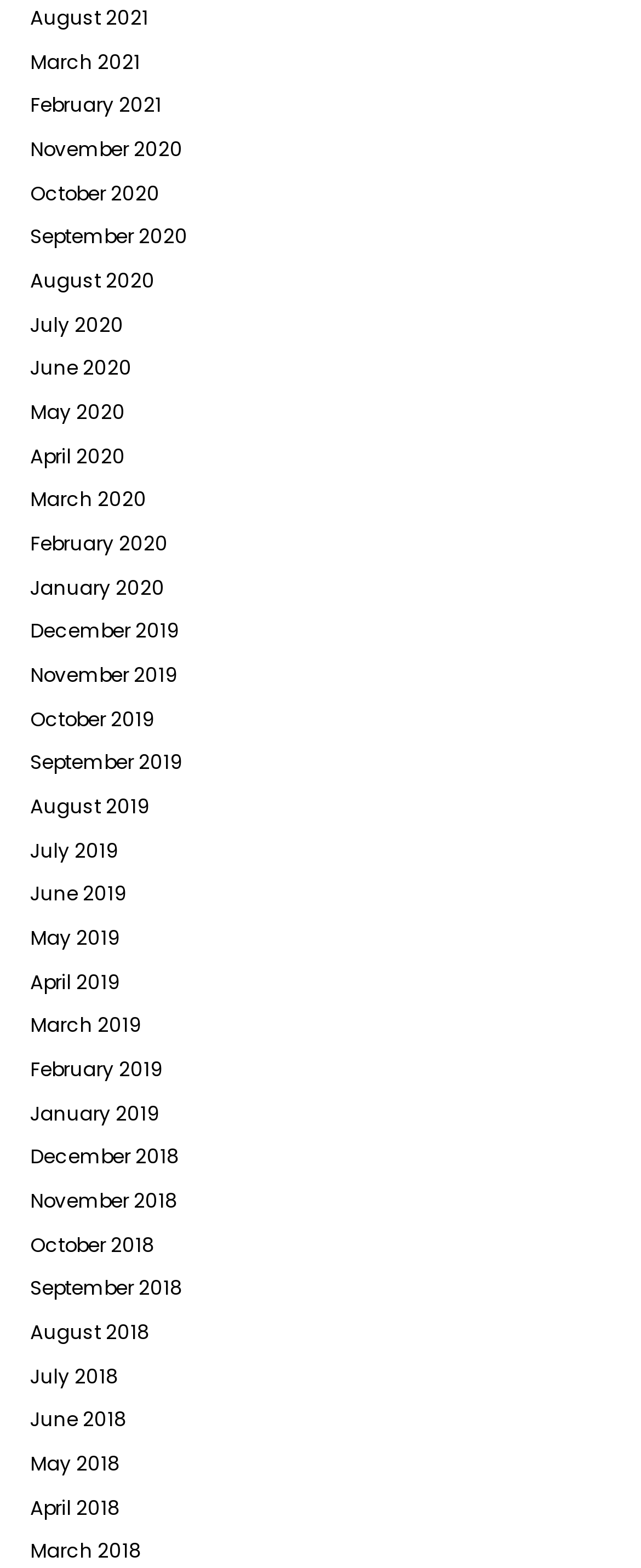Please answer the following question using a single word or phrase: 
What is the latest month listed on the webpage?

August 2021